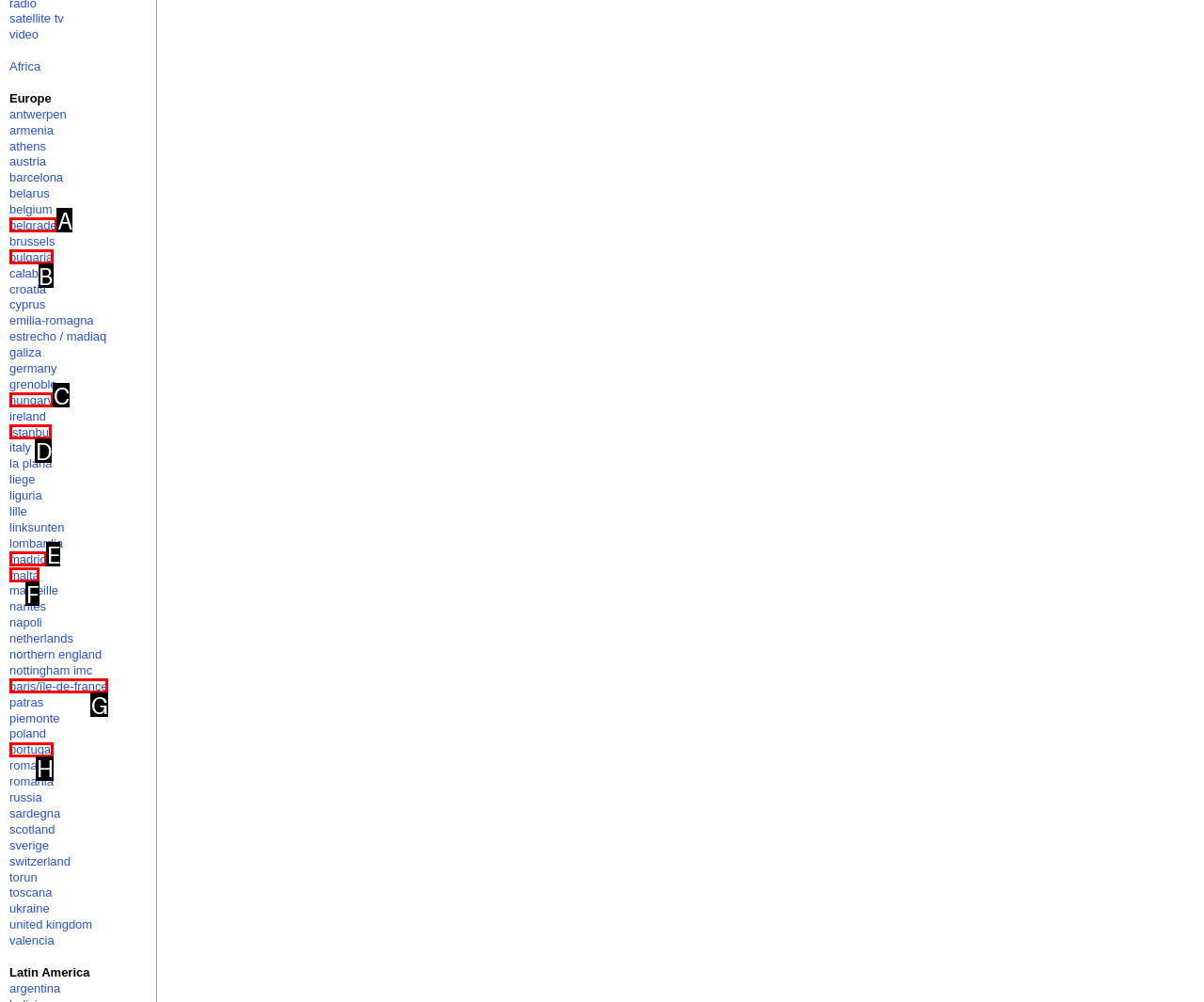Tell me which one HTML element best matches the description: madrid Answer with the option's letter from the given choices directly.

E